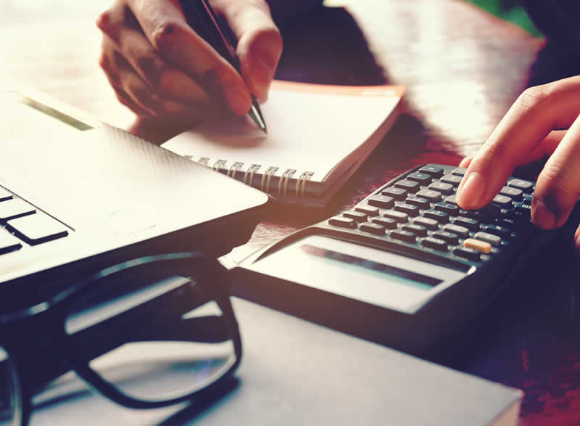Please answer the following question using a single word or phrase: 
Is a laptop visible in the image?

Yes